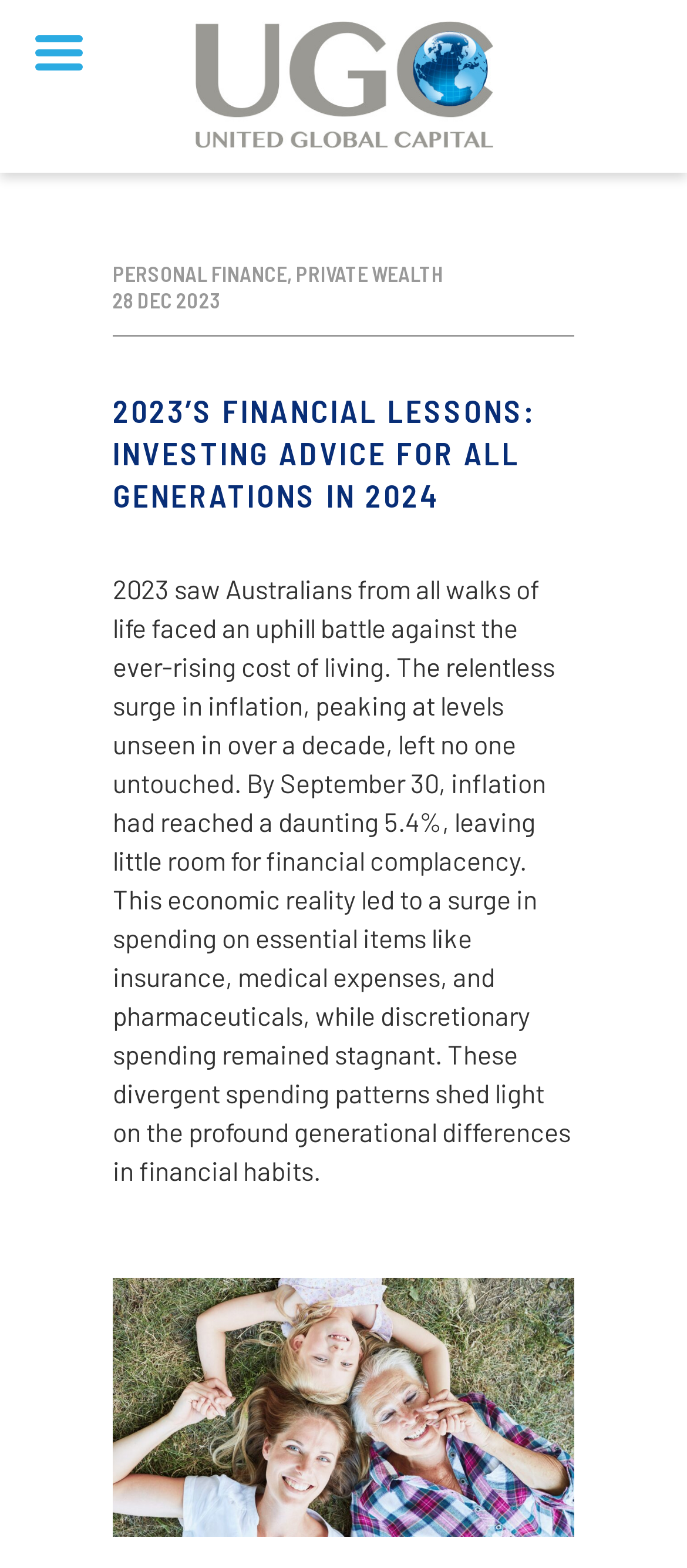Please identify the primary heading on the webpage and return its text.

2023’S FINANCIAL LESSONS: INVESTING ADVICE FOR ALL GENERATIONS IN 2024